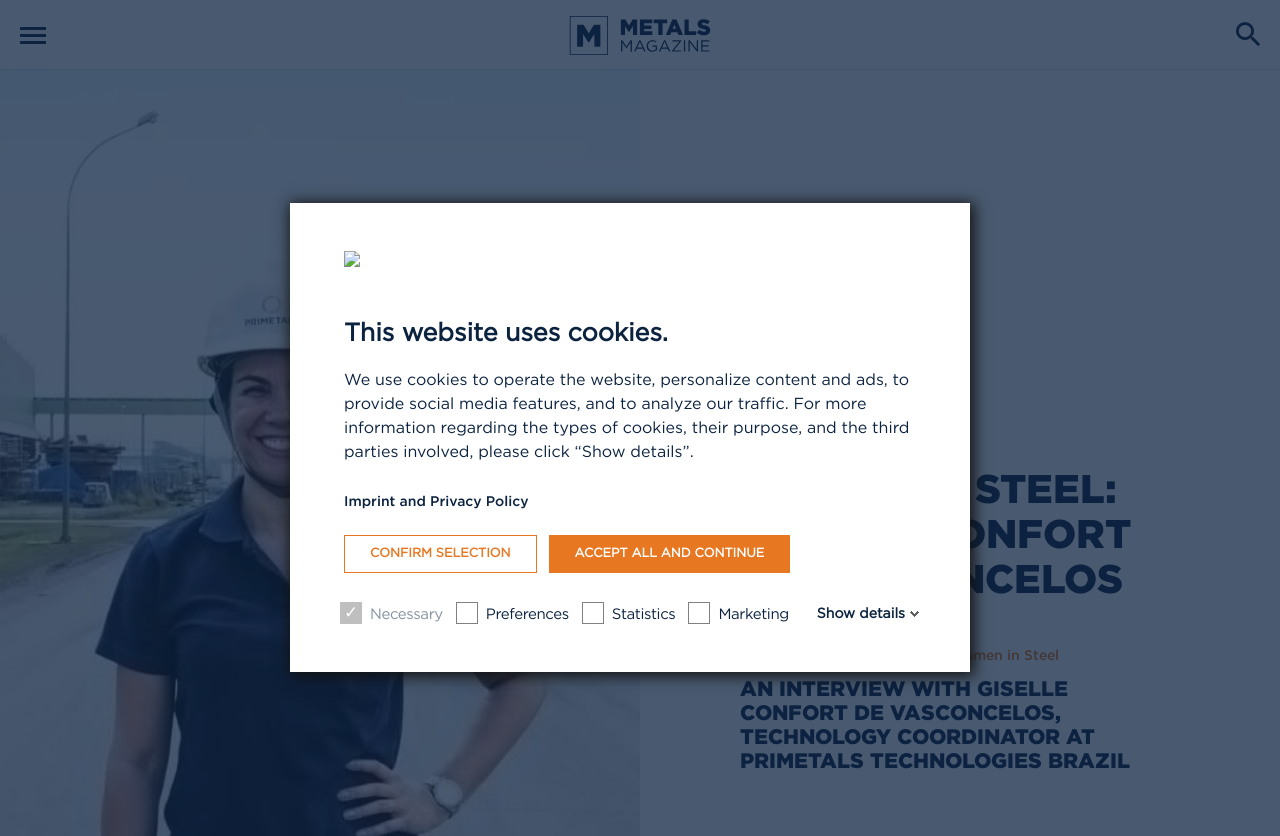Determine the bounding box coordinates for the UI element described. Format the coordinates as (top-left x, top-left y, bottom-right x, bottom-right y) and ensure all values are between 0 and 1. Element description: Toggle navigation

[0.016, 0.032, 0.038, 0.052]